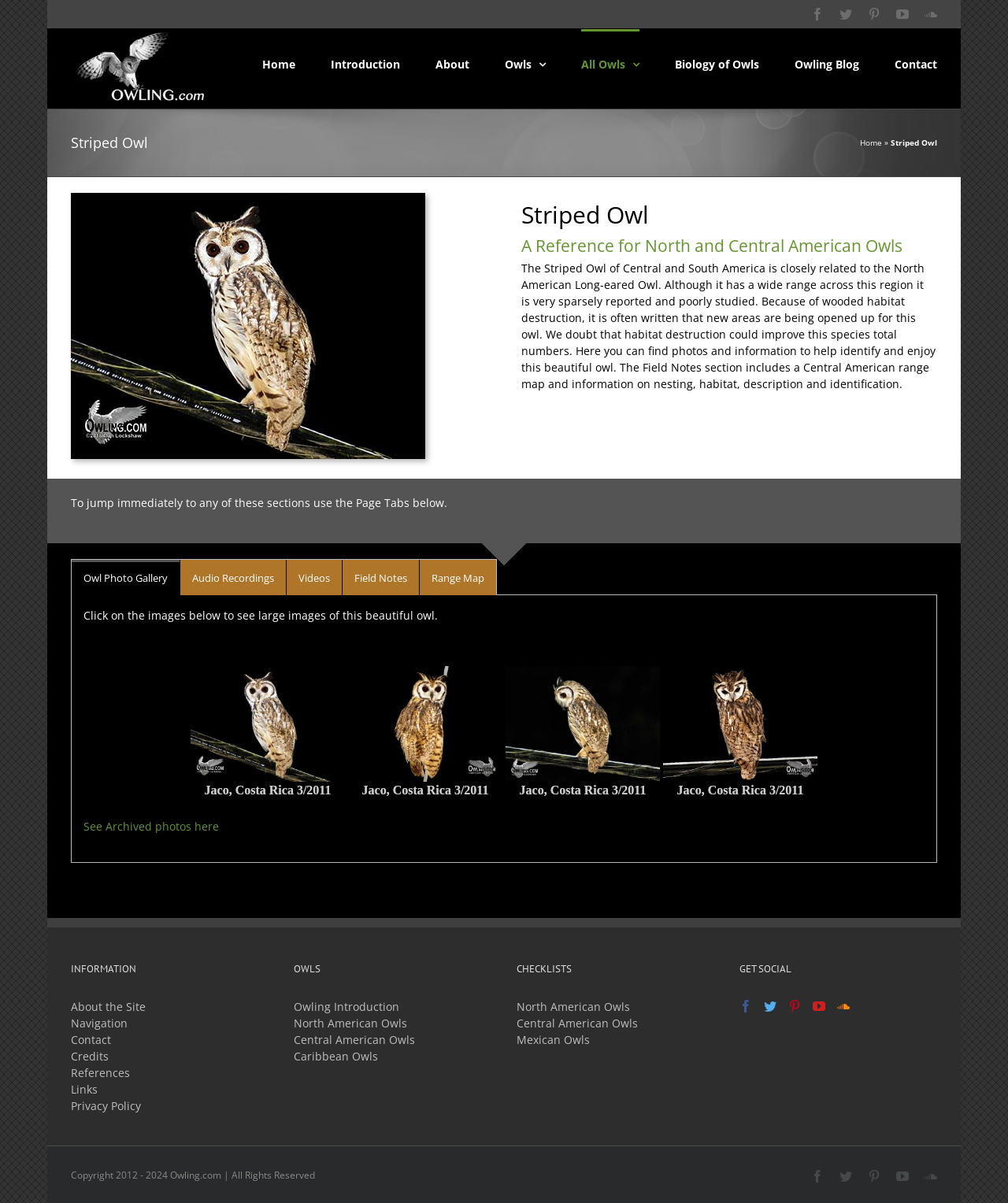Answer the question below with a single word or a brief phrase: 
What is the purpose of the 'Field Notes' section?

To provide information on nesting, habitat, description, and identification